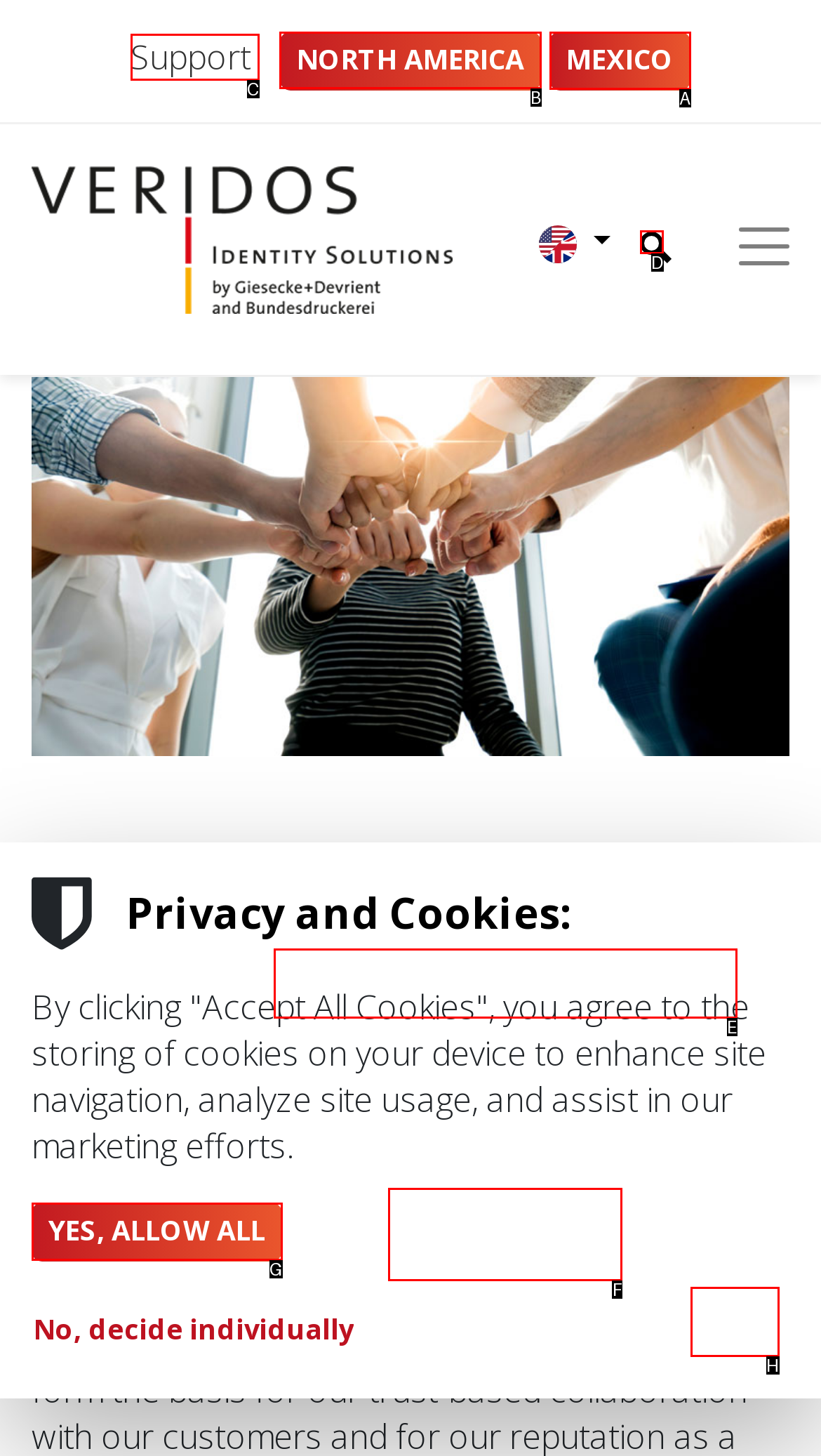Identify the appropriate lettered option to execute the following task: Go to North America page
Respond with the letter of the selected choice.

B